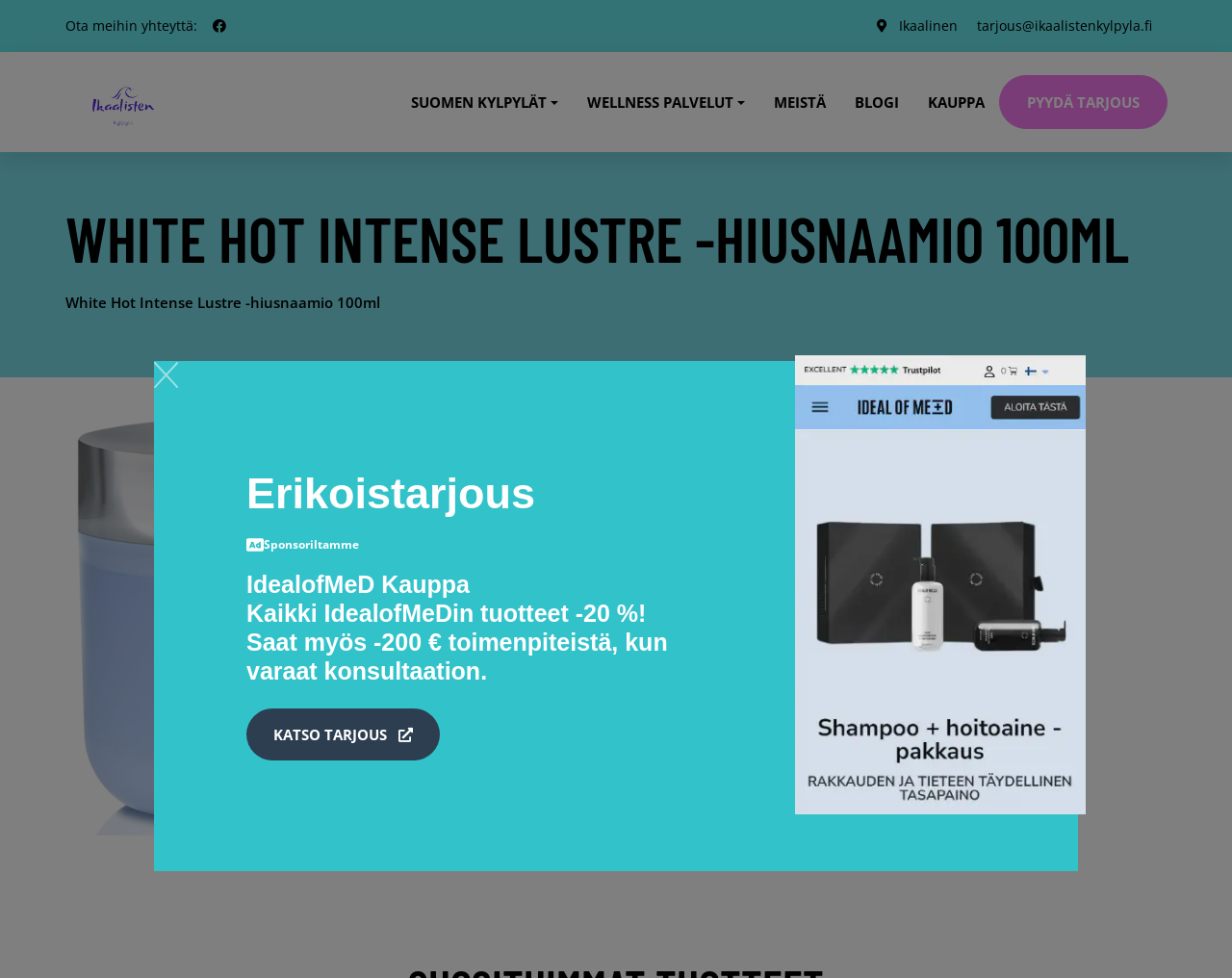Could you locate the bounding box coordinates for the section that should be clicked to accomplish this task: "Visit Ikaalinen".

[0.729, 0.017, 0.777, 0.035]